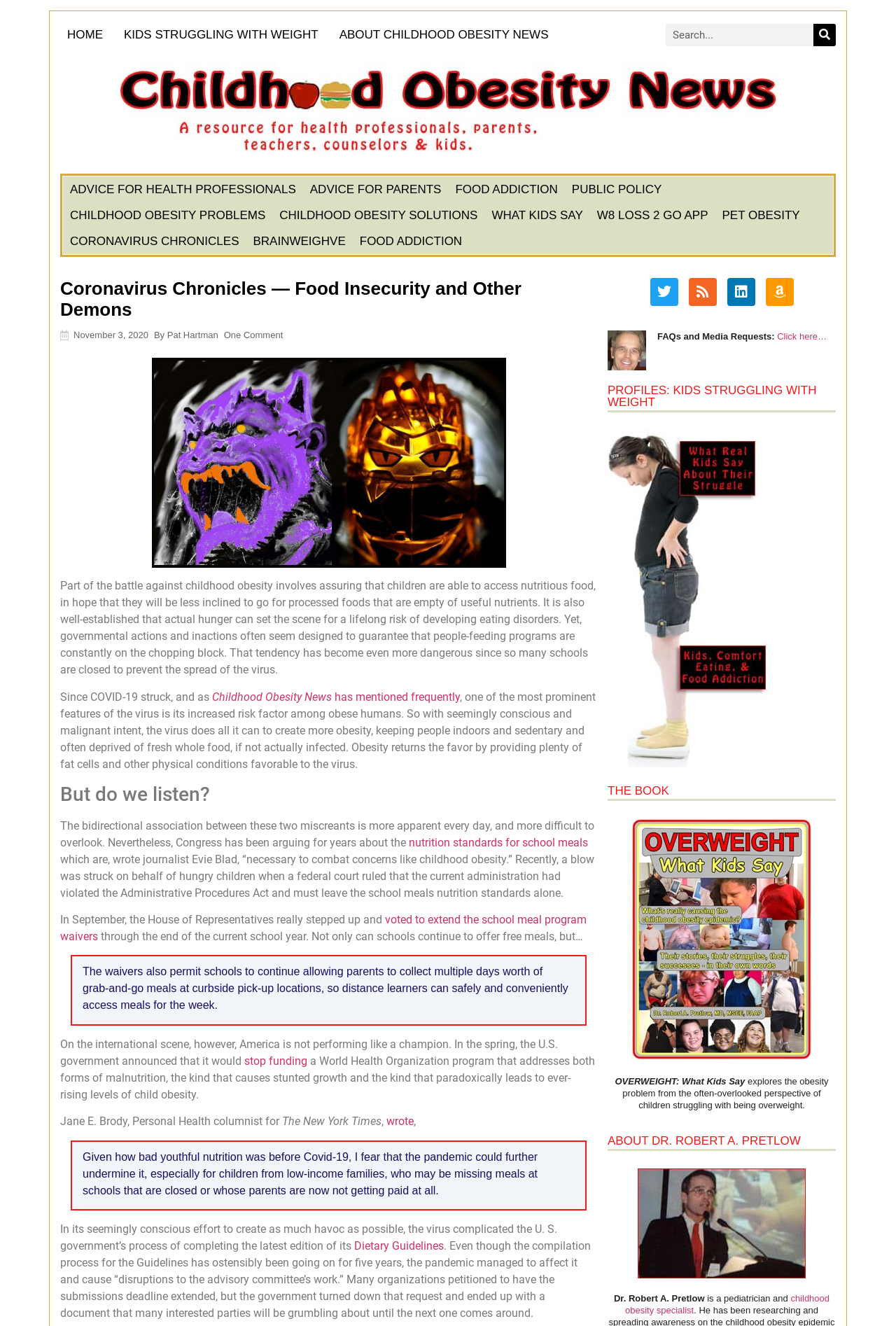What is the purpose of the school meal program waivers?
Based on the image, respond with a single word or phrase.

To allow schools to offer free meals